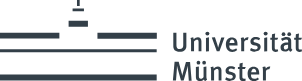What is the city where the university is located?
Please look at the screenshot and answer in one word or a short phrase.

Münster